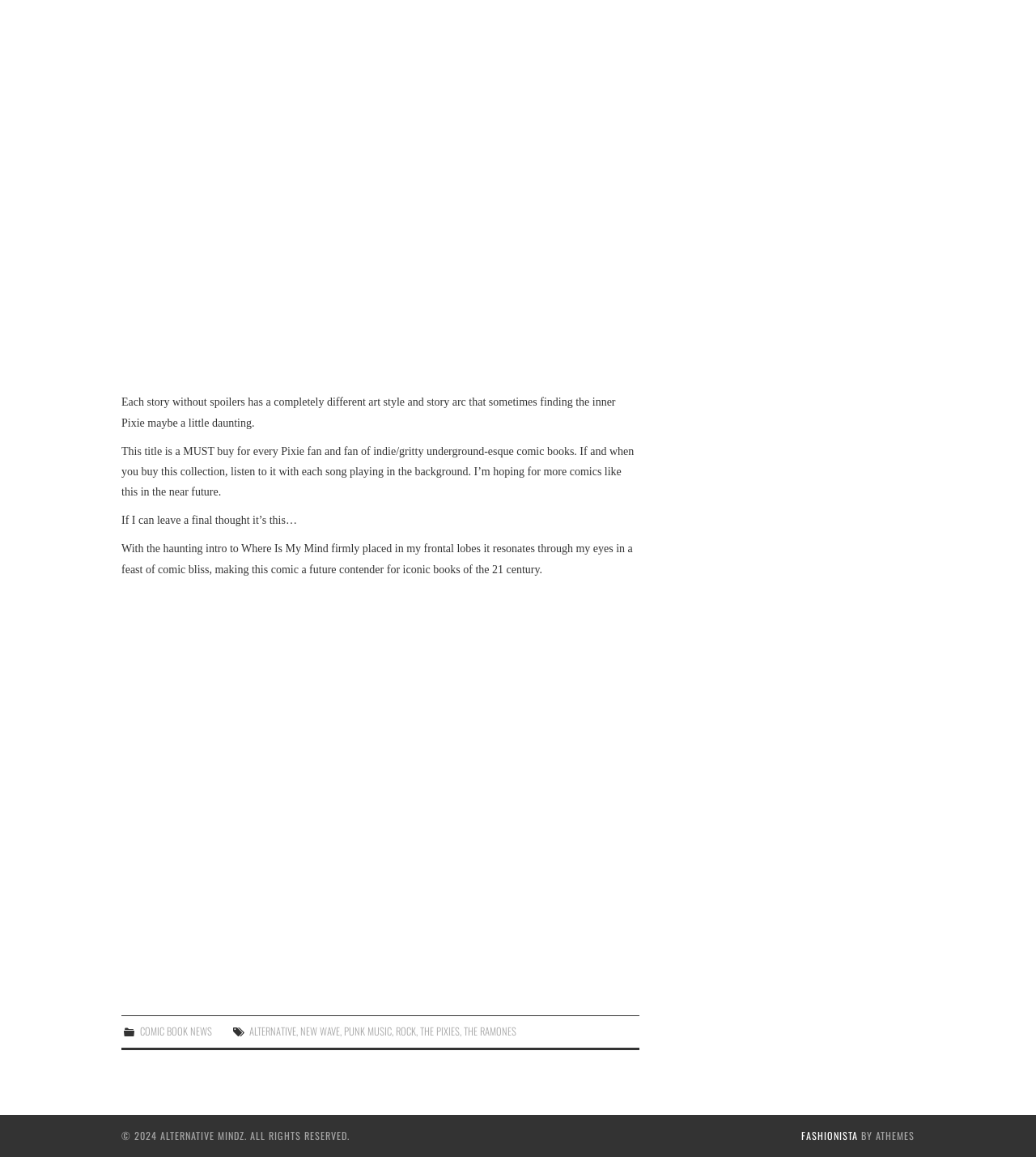What is the copyright year mentioned at the bottom of the page?
Please analyze the image and answer the question with as much detail as possible.

At the bottom of the page, I found a static text element with the content '© 2024 ALTERNATIVE MINDZ. ALL RIGHTS RESERVED.'. The copyright year mentioned is 2024.